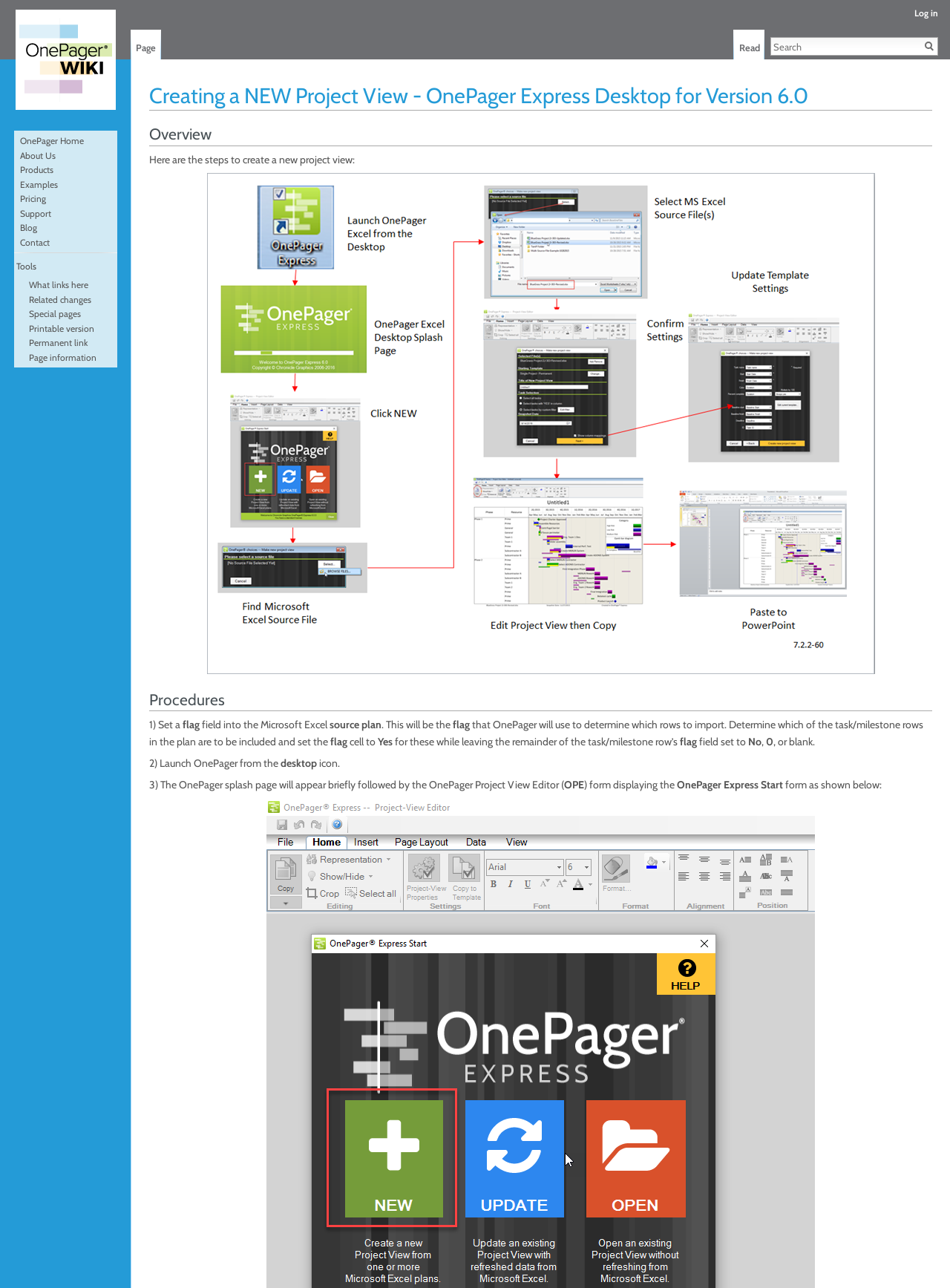How many images are on this webpage?
Refer to the image and offer an in-depth and detailed answer to the question.

By examining the webpage, I found two images: X60-7 2 2-53-(1)-09162016.png and X60-7 2 2-53-(2)-09162016.png.